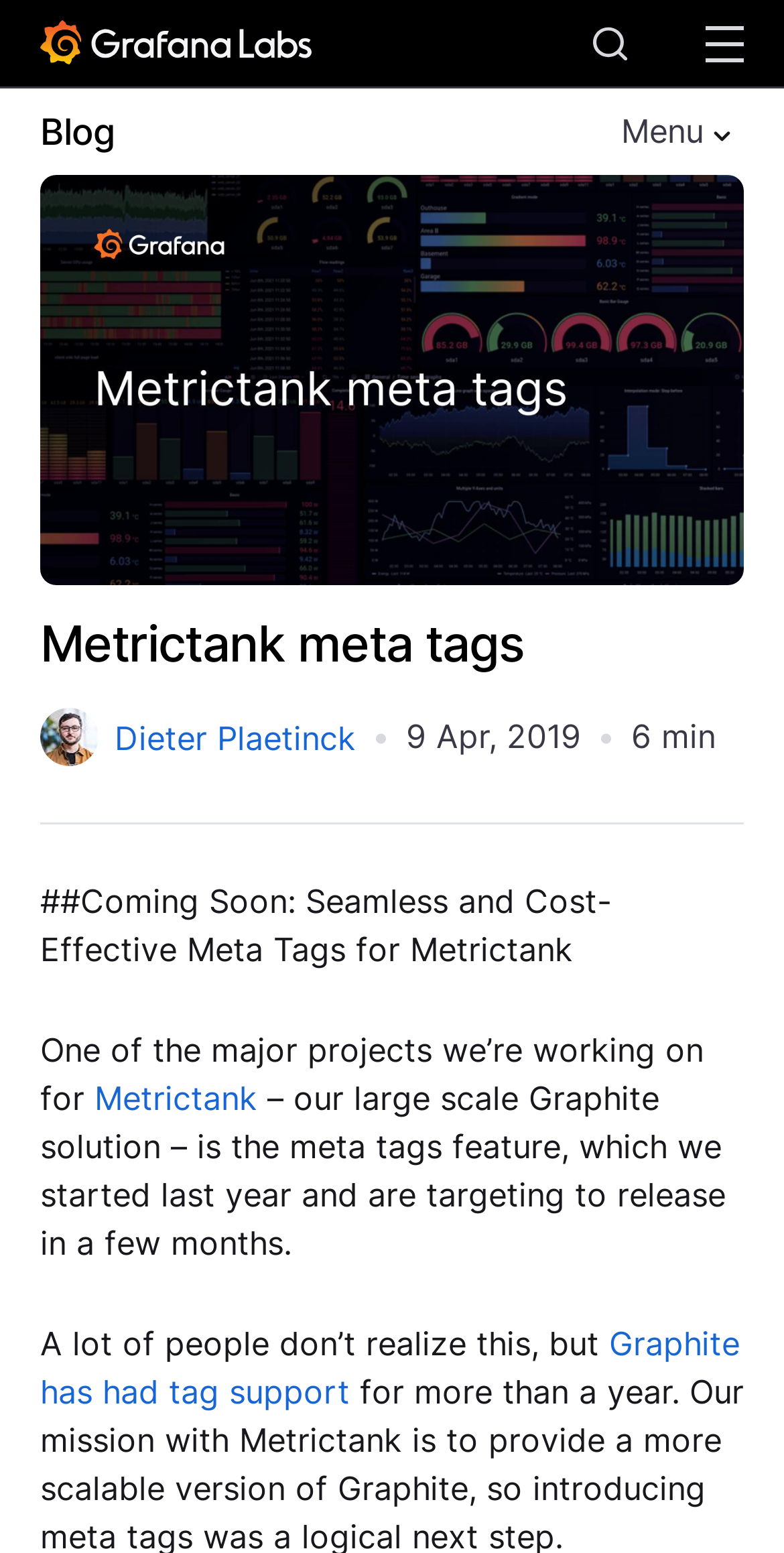Please identify the bounding box coordinates of the element's region that I should click in order to complete the following instruction: "Click the 'Home' link". The bounding box coordinates consist of four float numbers between 0 and 1, i.e., [left, top, right, bottom].

[0.051, 0.021, 0.397, 0.047]